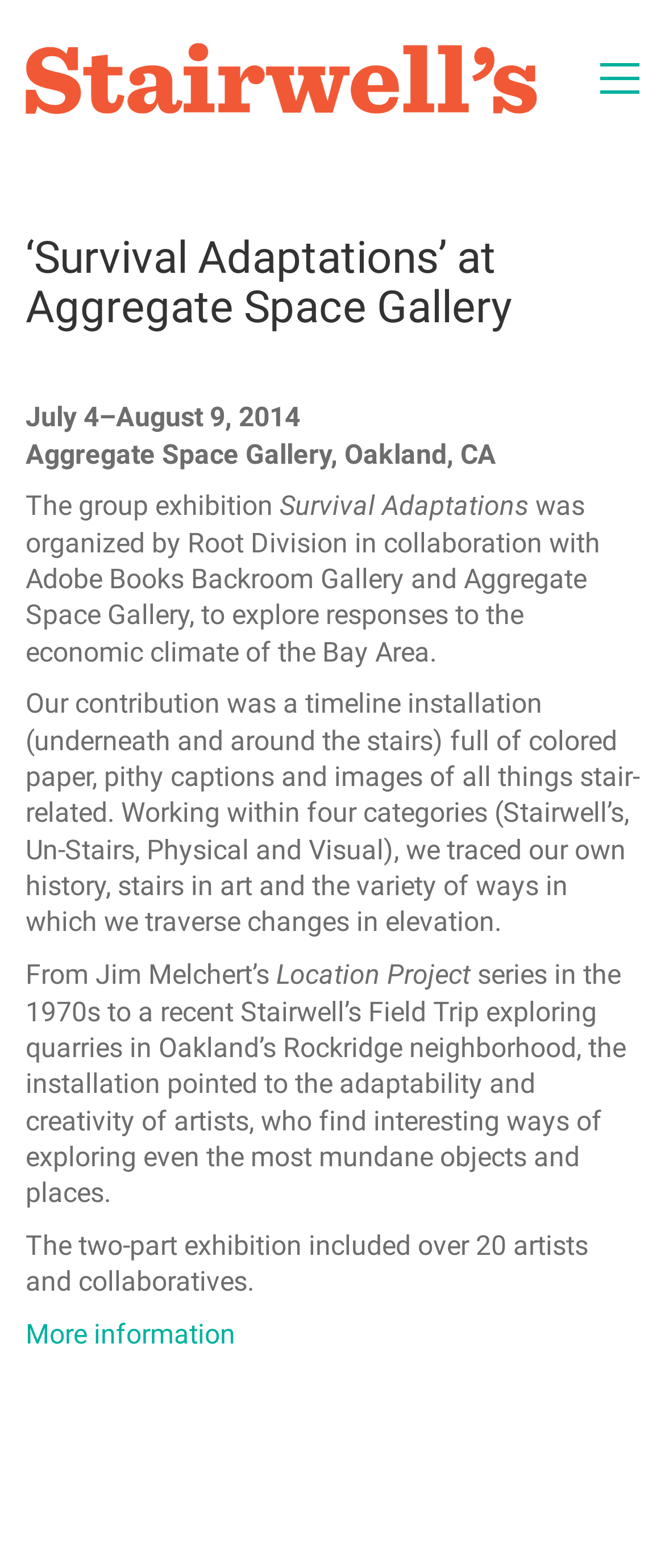Refer to the screenshot and give an in-depth answer to this question: What is the name of the project mentioned in the text?

I found the answer by looking at the StaticText element with the text 'Location Project' which suggests that it is the name of a project mentioned in the text.